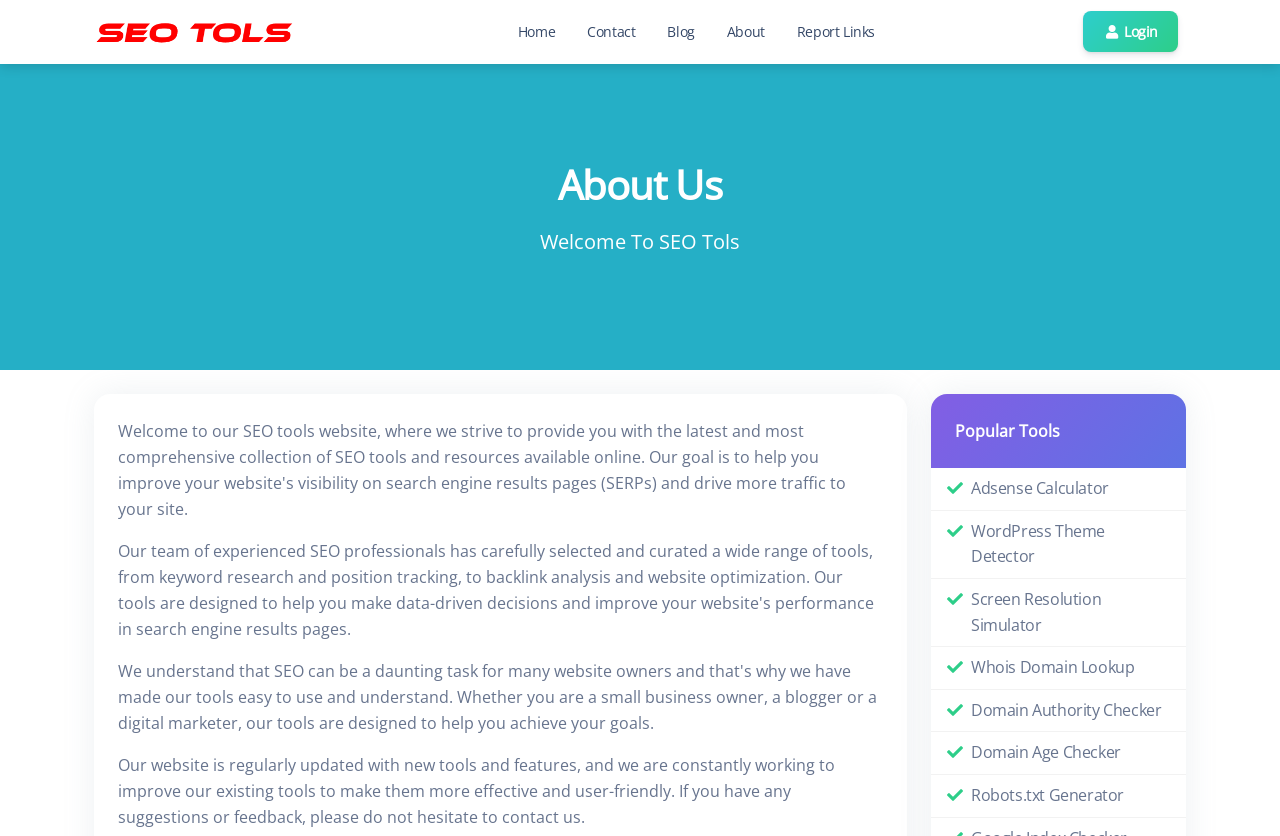Please identify the coordinates of the bounding box that should be clicked to fulfill this instruction: "login".

[0.846, 0.014, 0.92, 0.063]